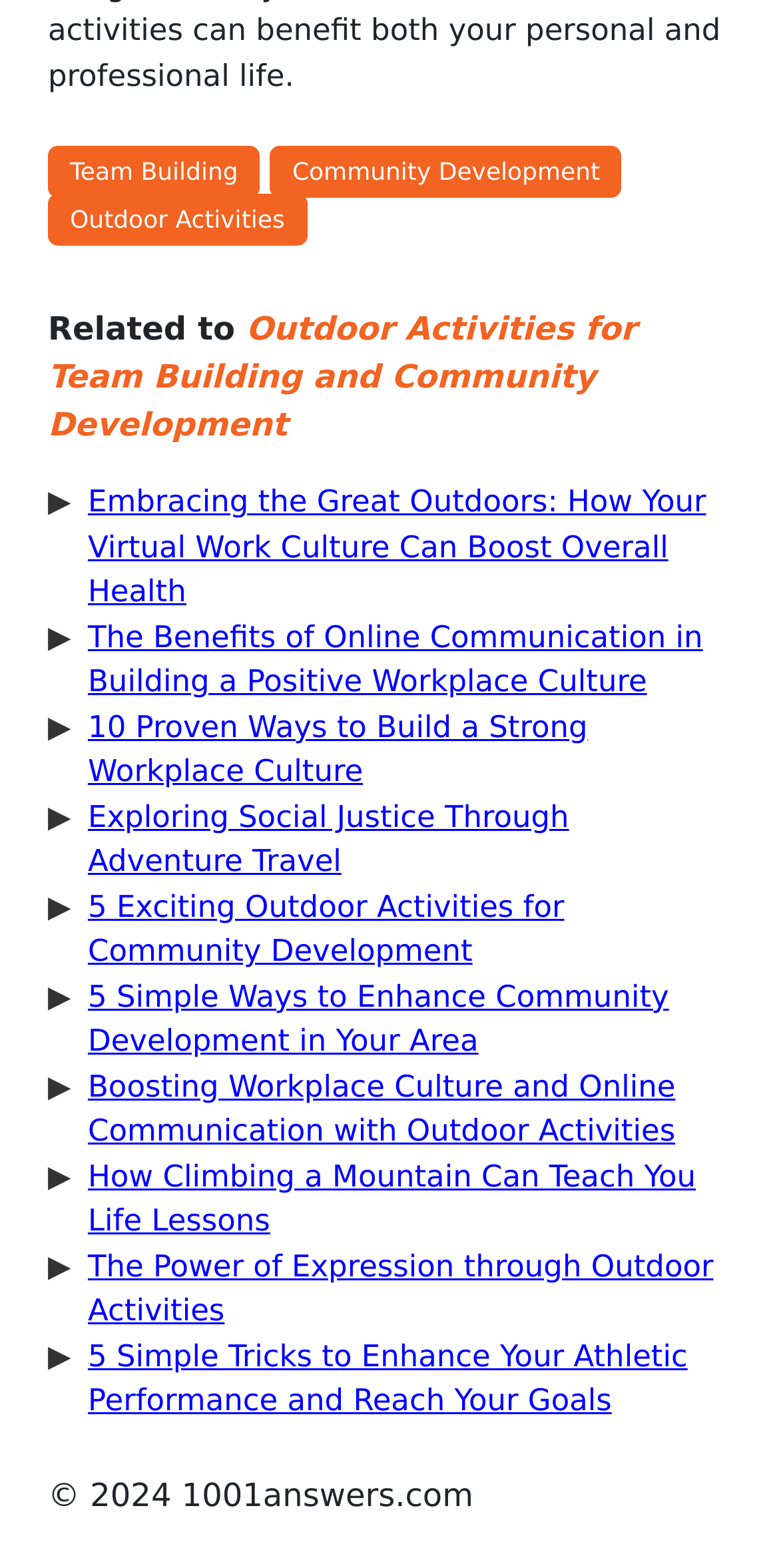Locate the bounding box coordinates of the clickable area to execute the instruction: "Read about Embracing the Great Outdoors: How Your Virtual Work Culture Can Boost Overall Health". Provide the coordinates as four float numbers between 0 and 1, represented as [left, top, right, bottom].

[0.113, 0.309, 0.906, 0.389]